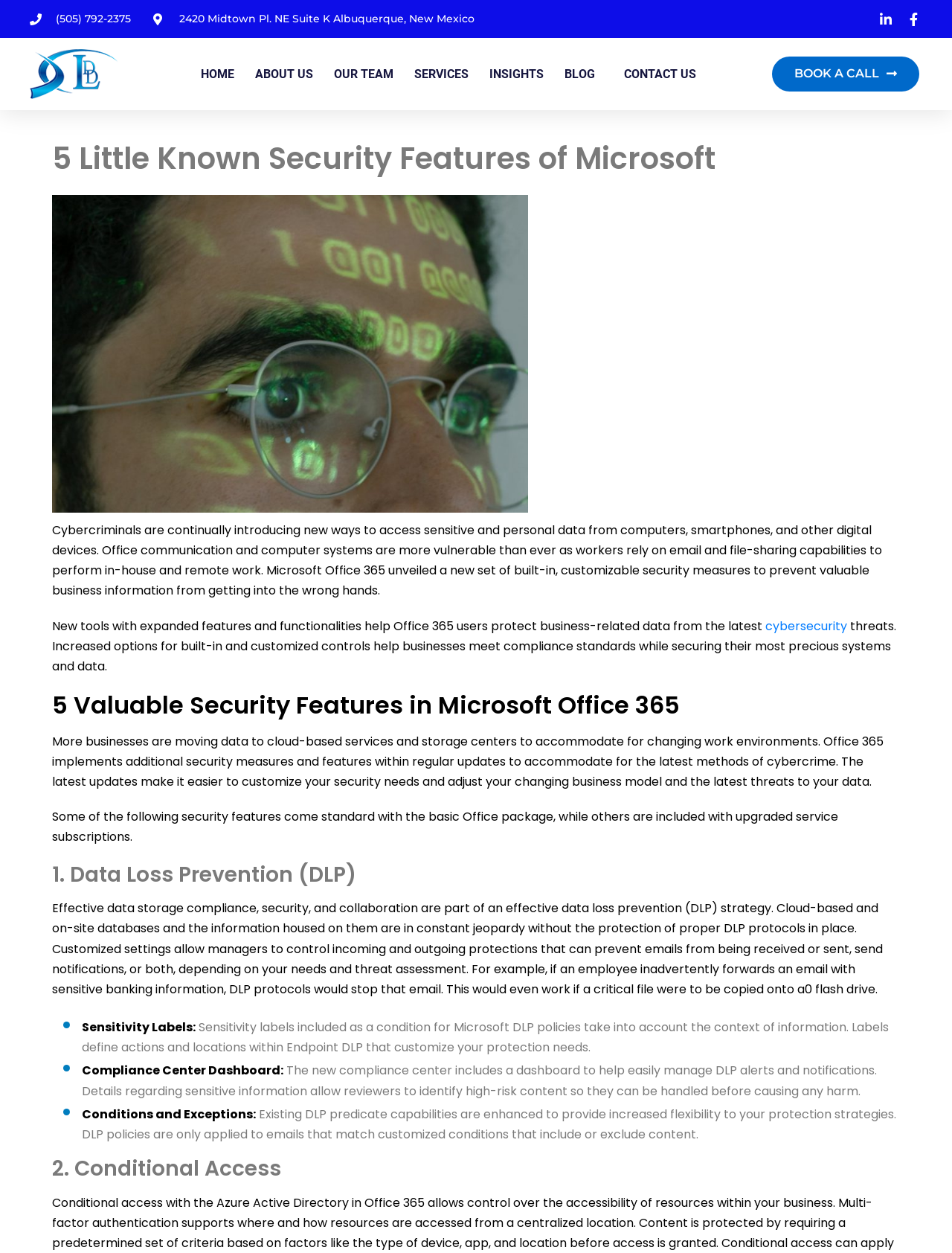Determine the bounding box coordinates of the region that needs to be clicked to achieve the task: "Click the 'CONTACT US' link".

[0.655, 0.04, 0.731, 0.079]